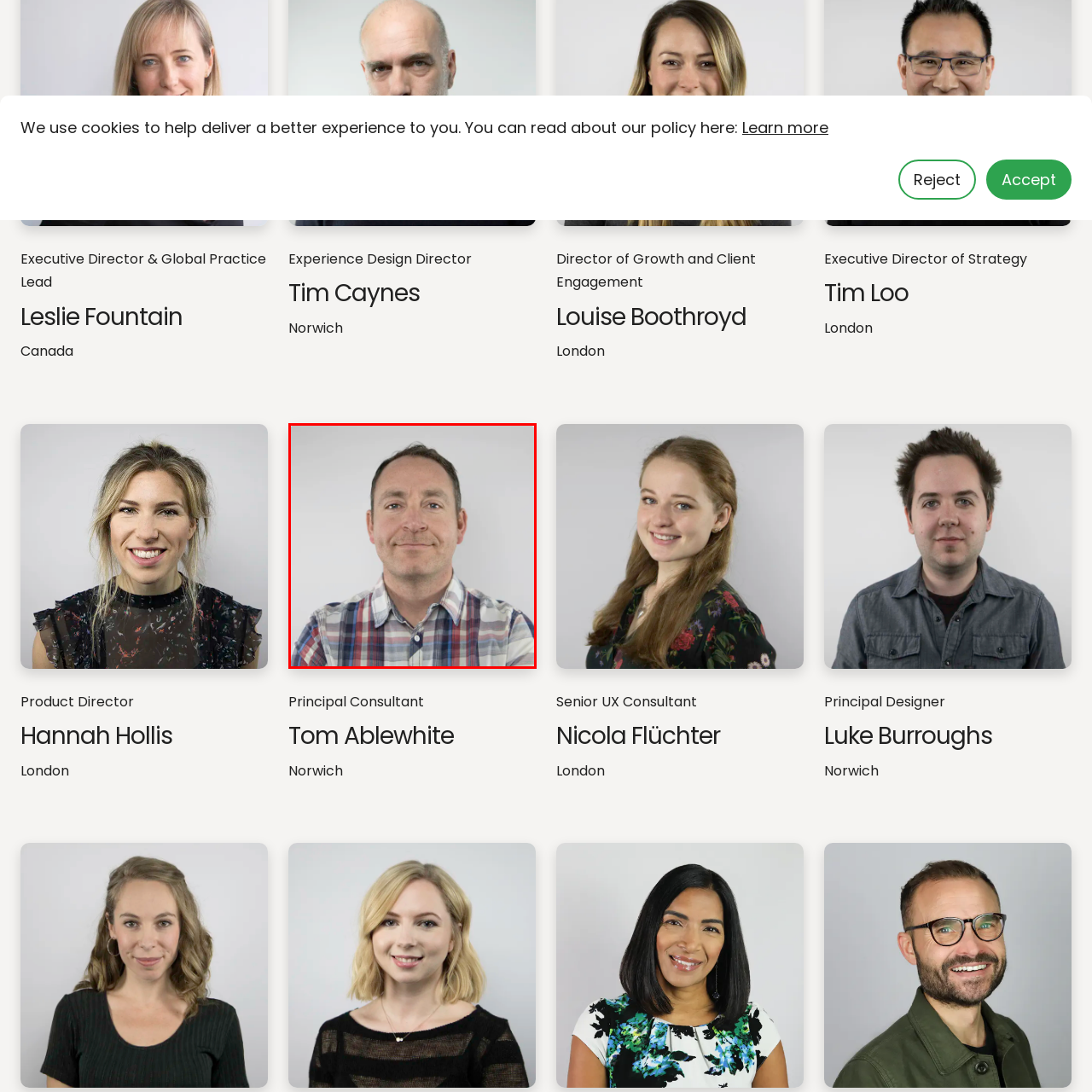Analyze the image encased in the red boundary, What is the background of the image?
 Respond using a single word or phrase.

Neutral